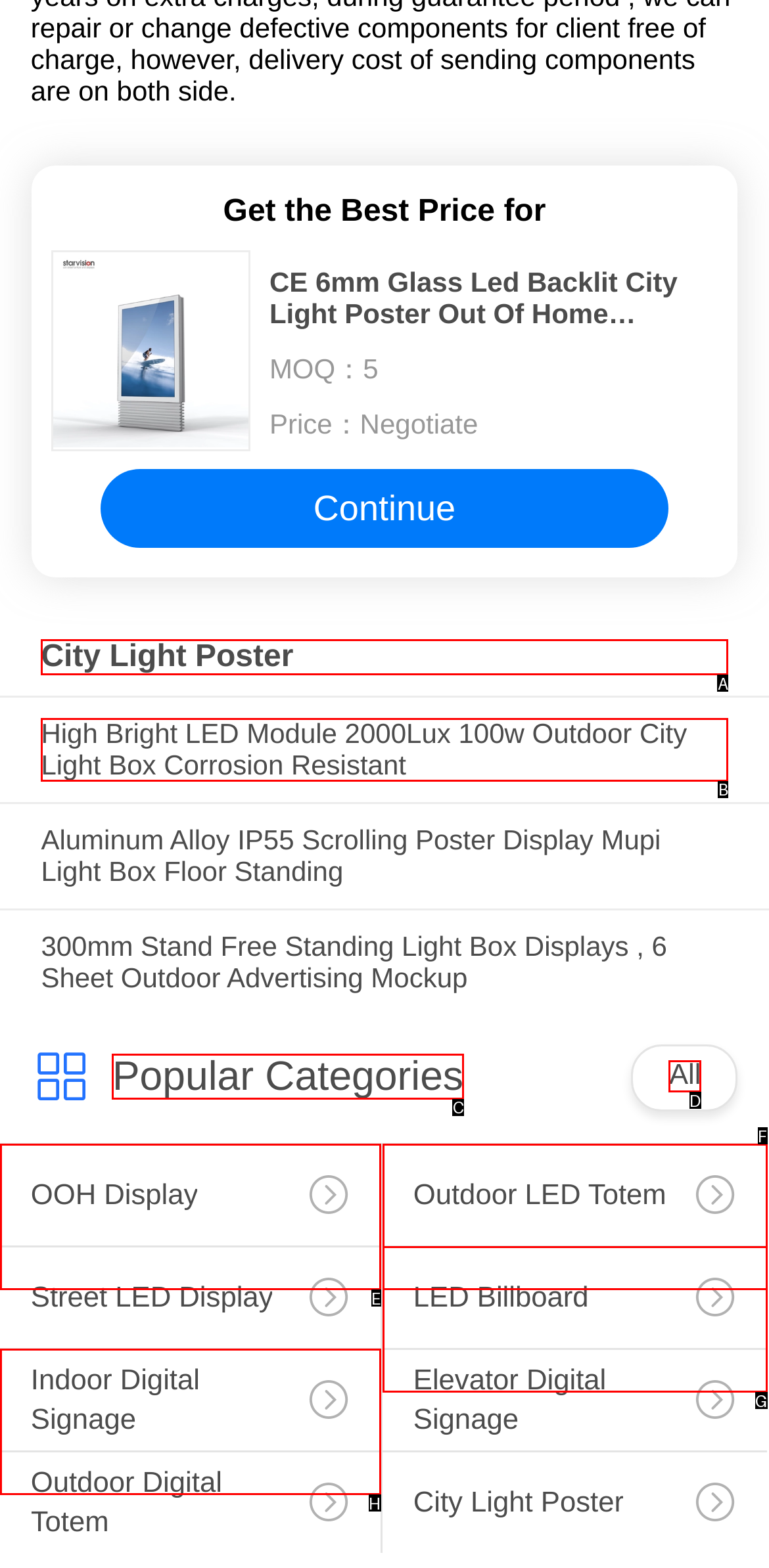For the task: Explore the 'Popular Categories' section, tell me the letter of the option you should click. Answer with the letter alone.

C